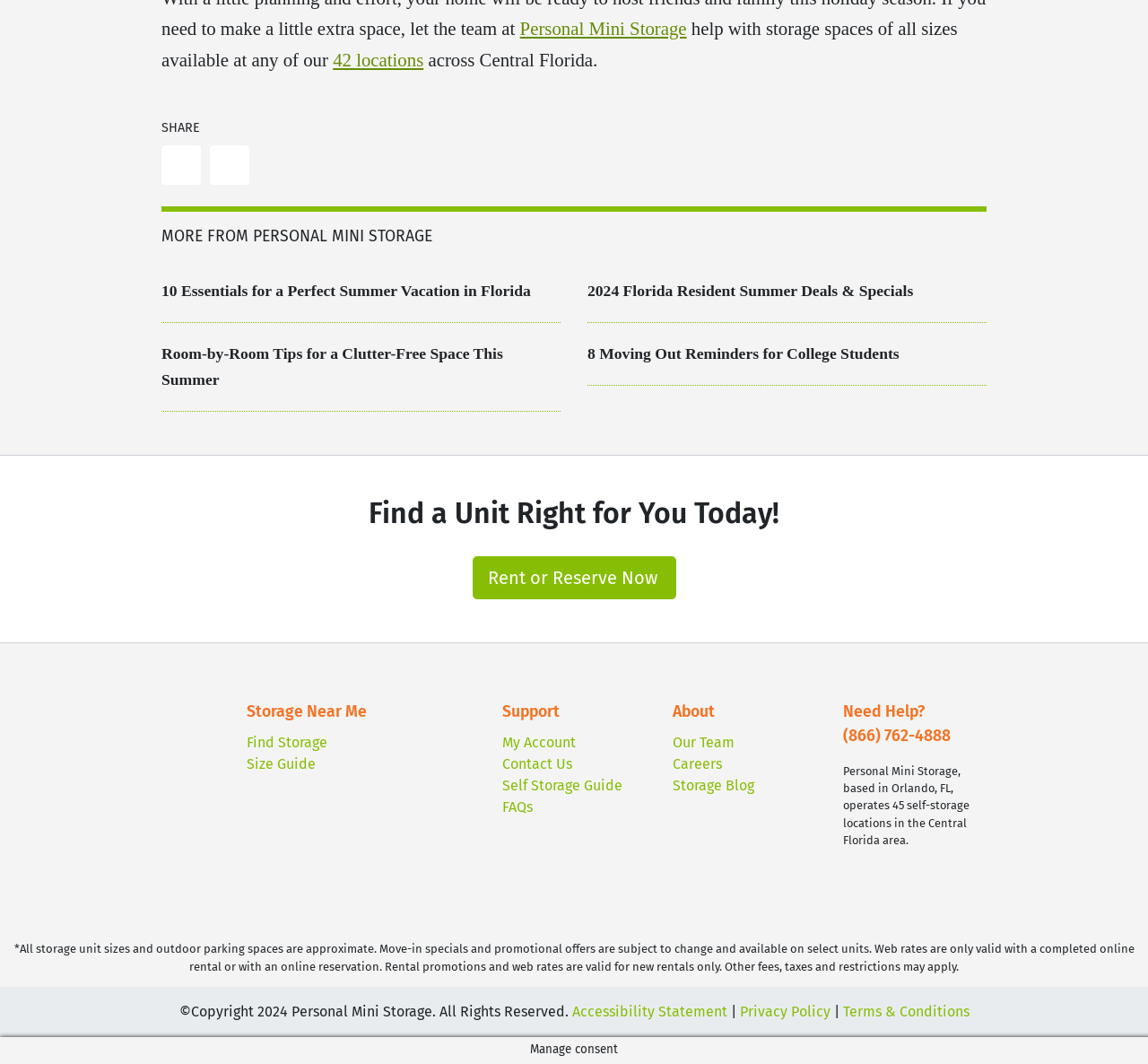Find the bounding box coordinates of the element to click in order to complete the given instruction: "Check out the storage blog."

[0.586, 0.73, 0.657, 0.746]